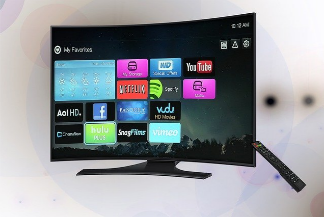What is the purpose of the background design?
Please provide a detailed and comprehensive answer to the question.

The background has a subtle, gradient design that enhances the visual appeal of the setup, making it an attractive focal point for any modern living space, which is an important consideration in contemporary home designs.